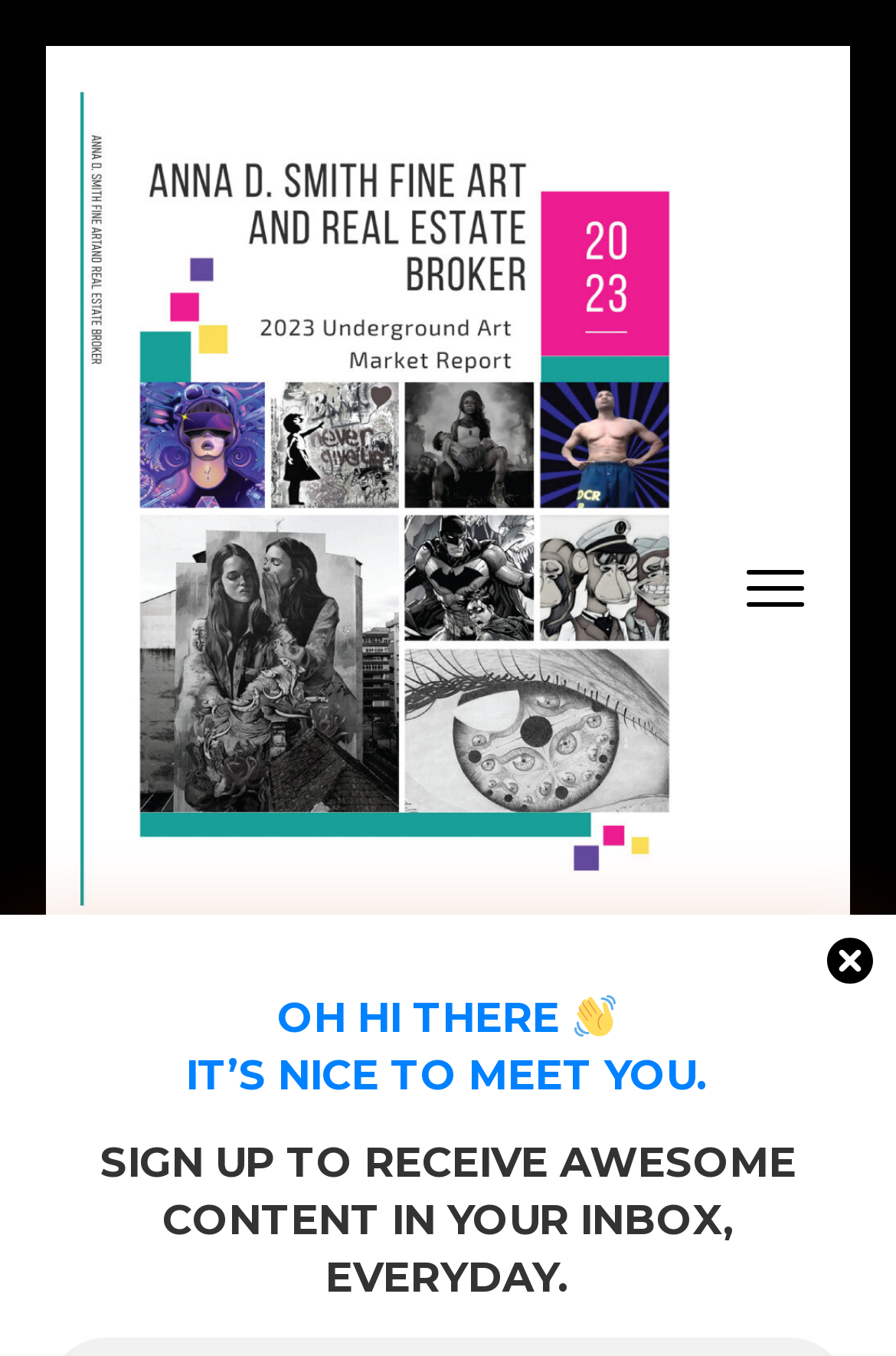From the image, can you give a detailed response to the question below:
What is the name of the festival mentioned in the article?

The article's title 'Athlone artist takes ‘Crazy Train’ to Electric Picnic – Underground Art Report' explicitly mentions the festival 'Electric Picnic', which suggests that the article is about an artist's installation at this festival.